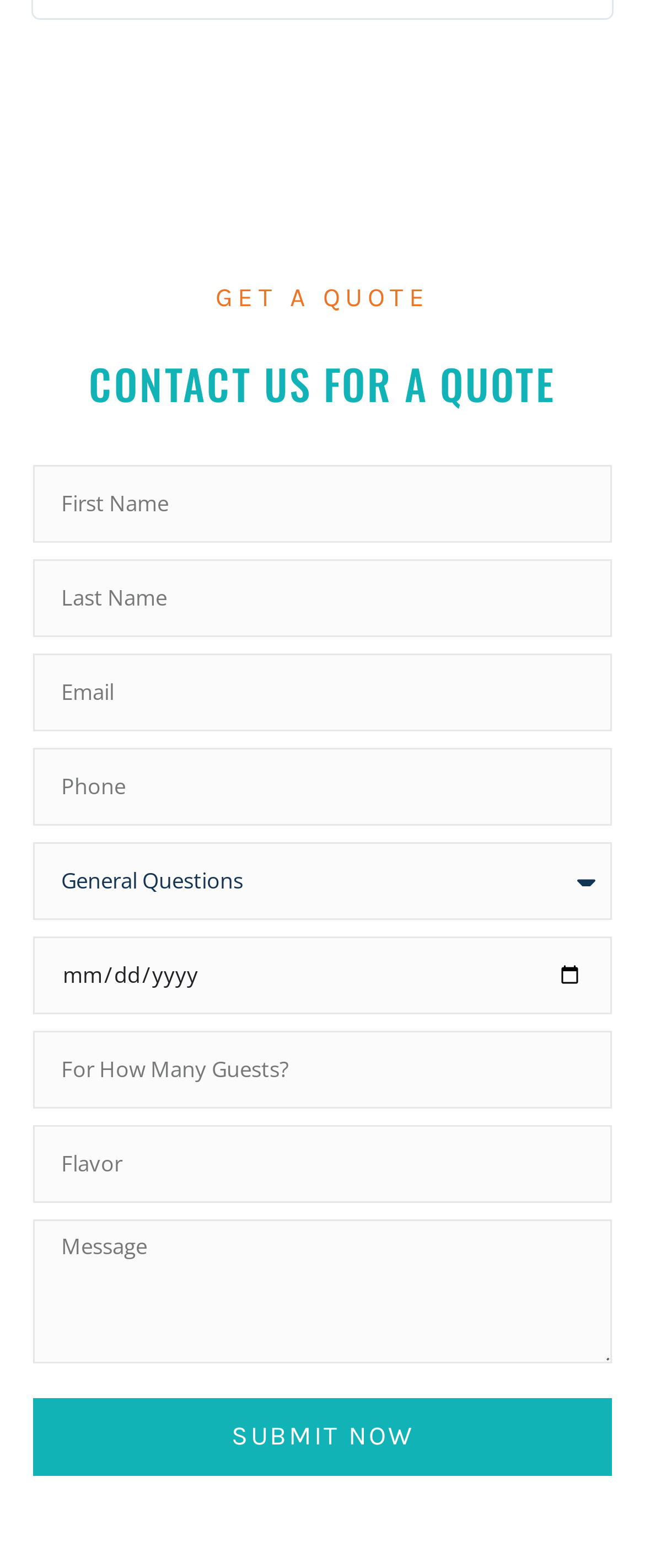Determine the bounding box for the HTML element described here: "Submit now". The coordinates should be given as [left, top, right, bottom] with each number being a float between 0 and 1.

[0.051, 0.891, 0.949, 0.941]